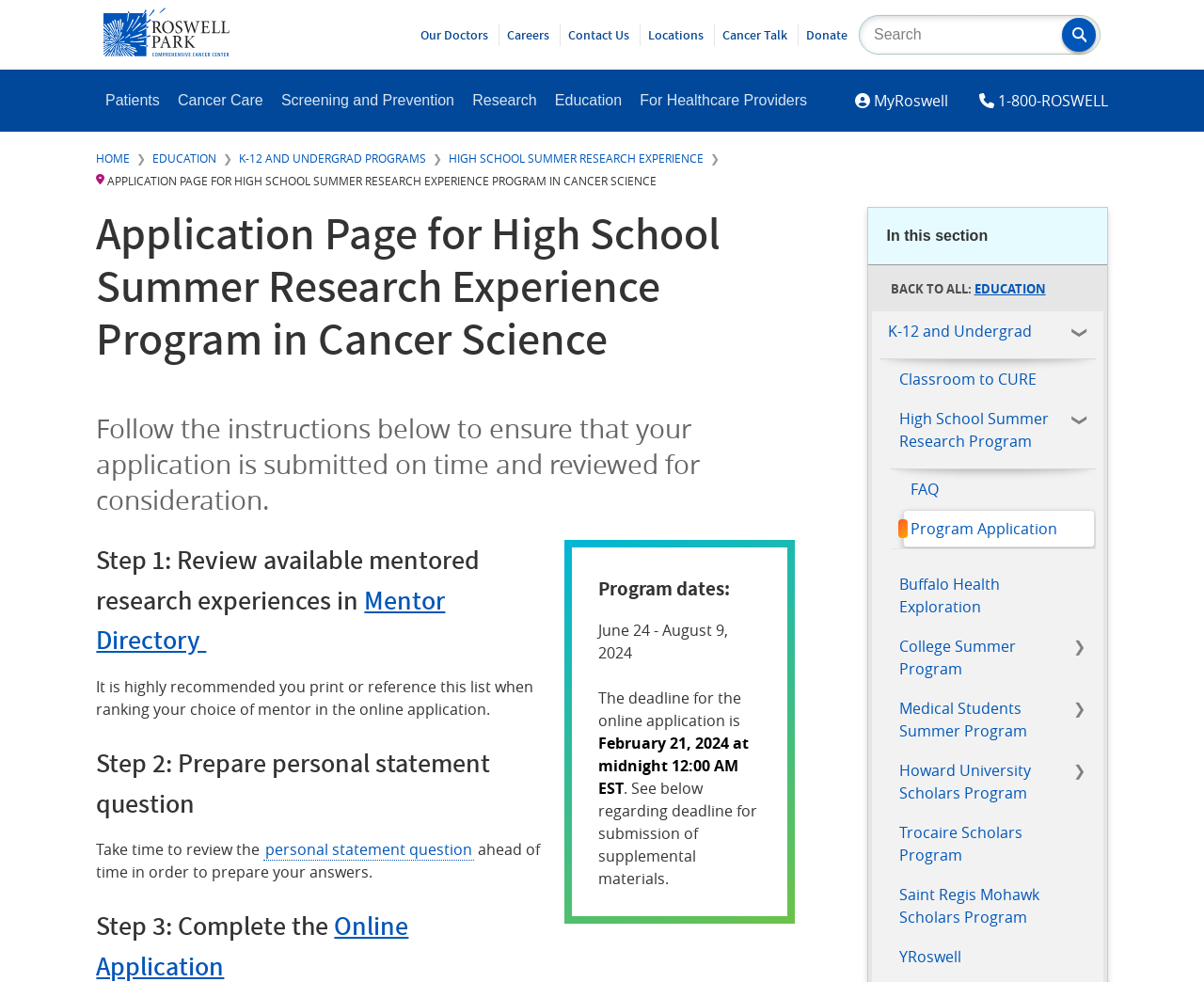Using the description: "K-12 and Undergrad Programs", determine the UI element's bounding box coordinates. Ensure the coordinates are in the format of four float numbers between 0 and 1, i.e., [left, top, right, bottom].

[0.199, 0.153, 0.354, 0.169]